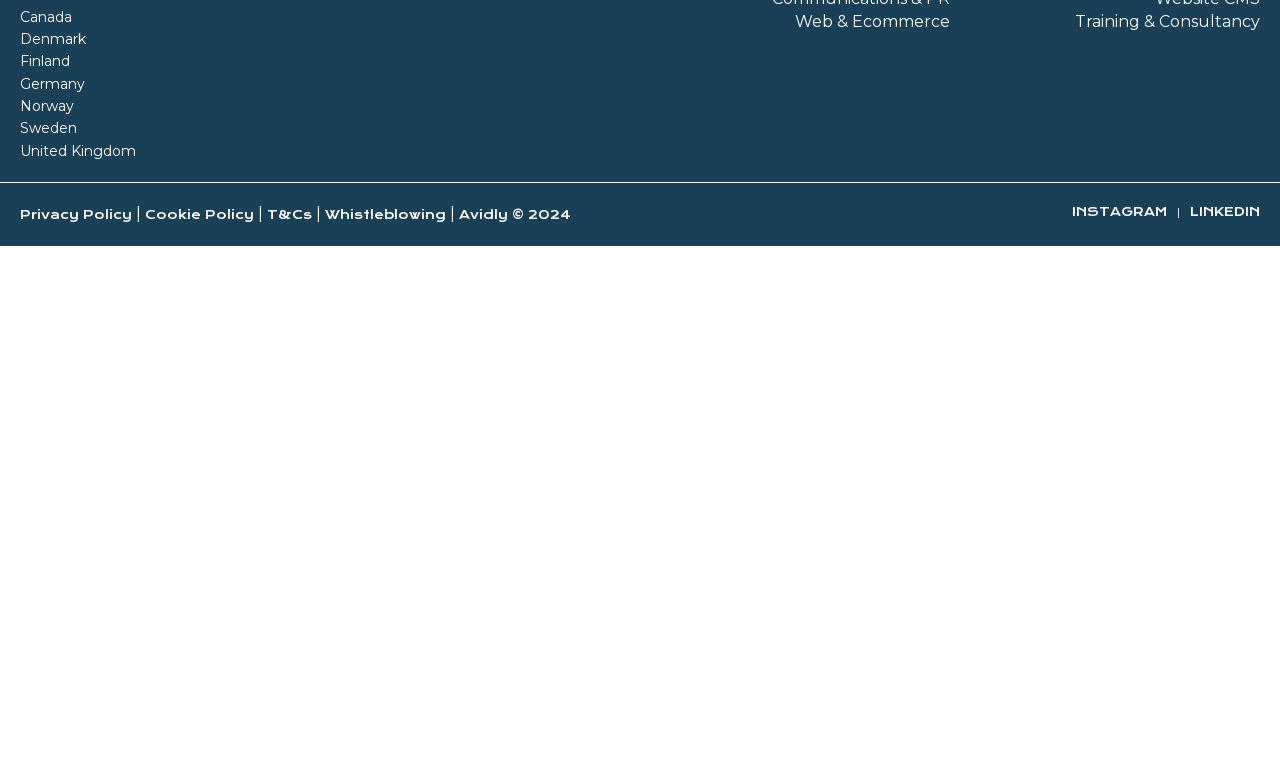What is the purpose of the 'READ MORE' links?
Provide a comprehensive and detailed answer to the question.

I can see that there are multiple 'READ MORE' links on the webpage, each located below a paragraph of text. I infer that the purpose of these links is to allow users to read more about the topic discussed in the preceding text.